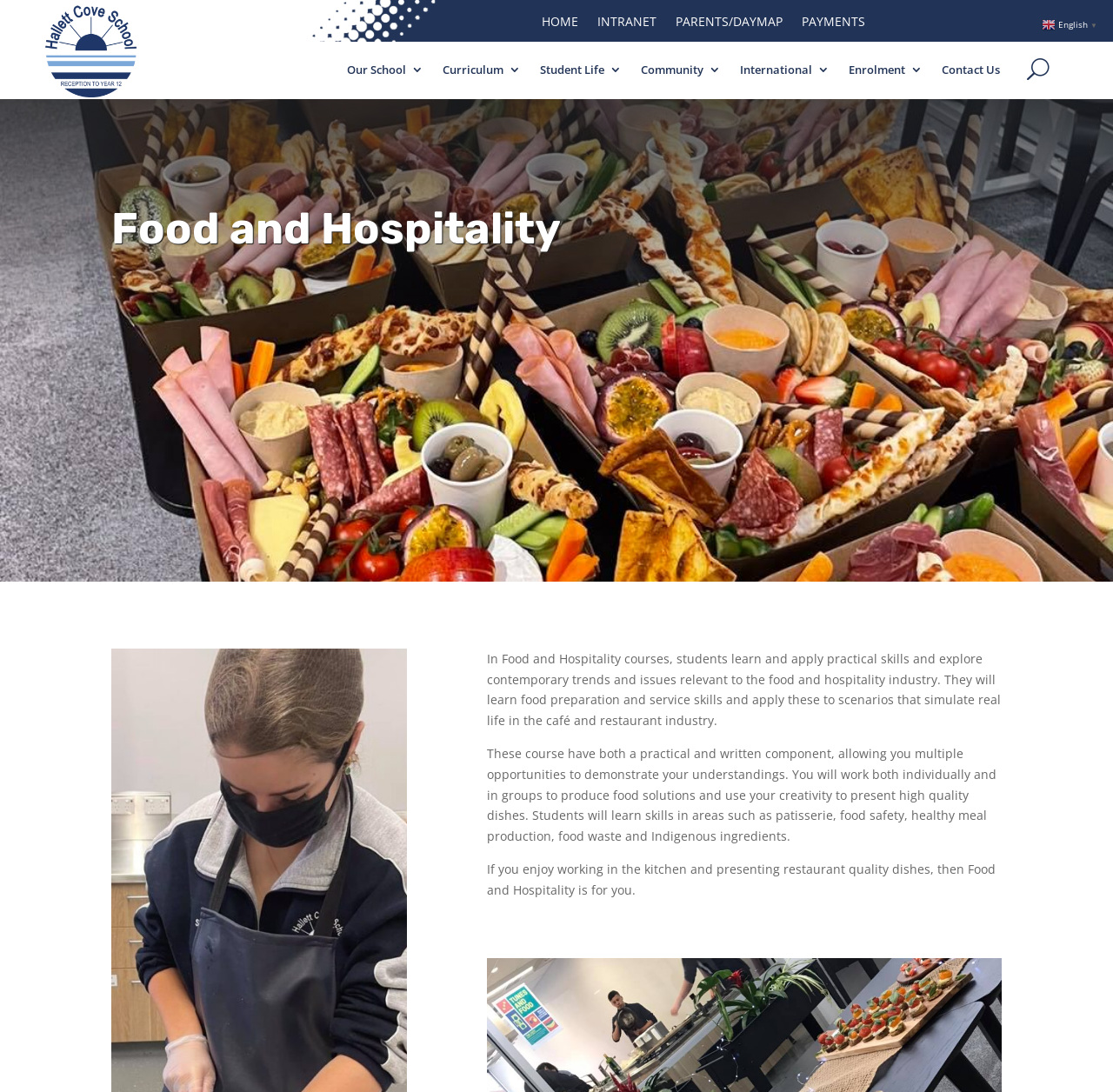Please determine the bounding box of the UI element that matches this description: Download. The coordinates should be given as (top-left x, top-left y, bottom-right x, bottom-right y), with all values between 0 and 1.

None